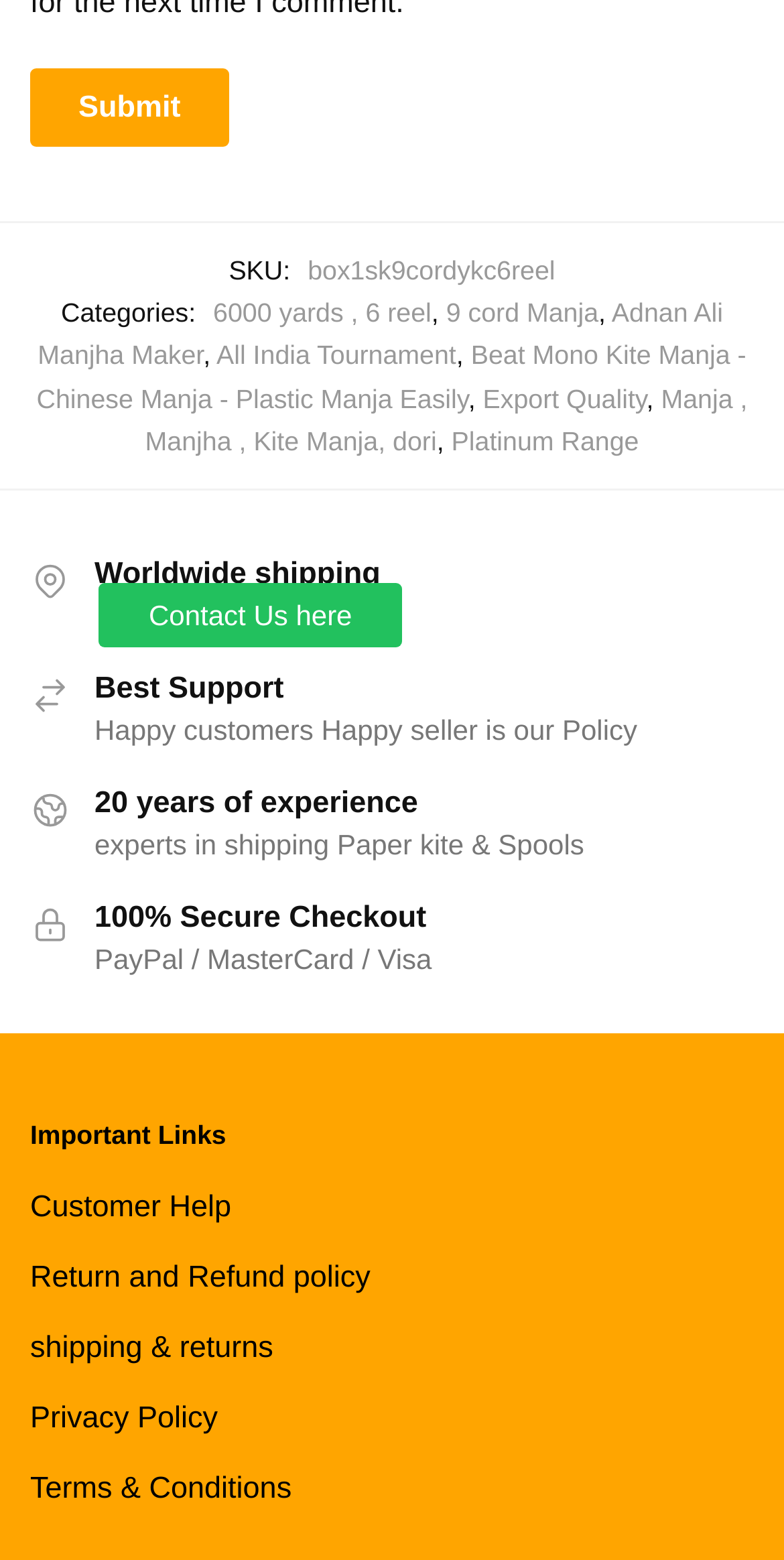Please examine the image and answer the question with a detailed explanation:
What payment methods are accepted?

The payment methods accepted are listed as 'PayPal / MasterCard / Visa', which is displayed under the '100% Secure Checkout' label.